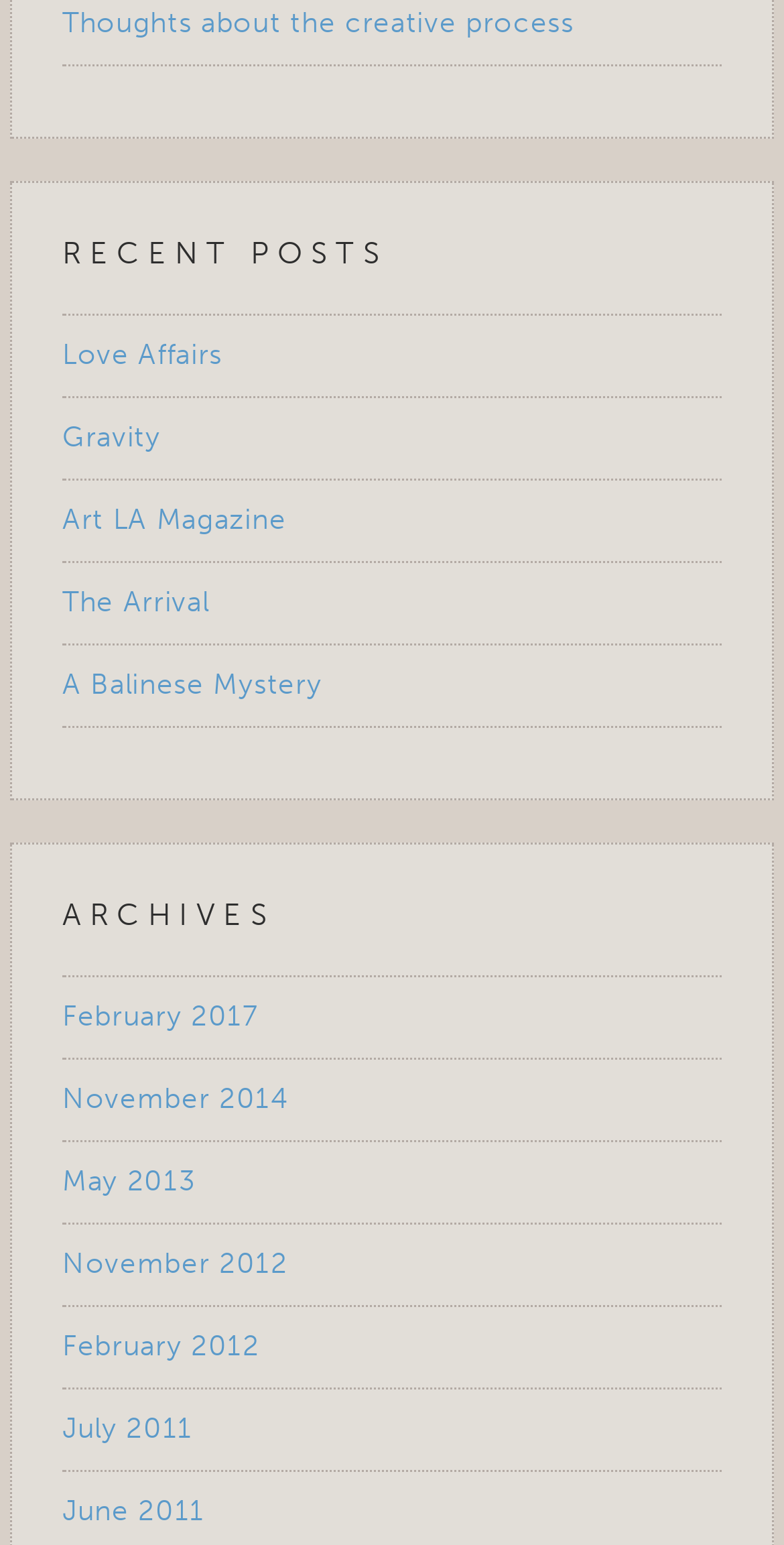Given the description "A Balinese Mystery", provide the bounding box coordinates of the corresponding UI element.

[0.079, 0.432, 0.41, 0.454]